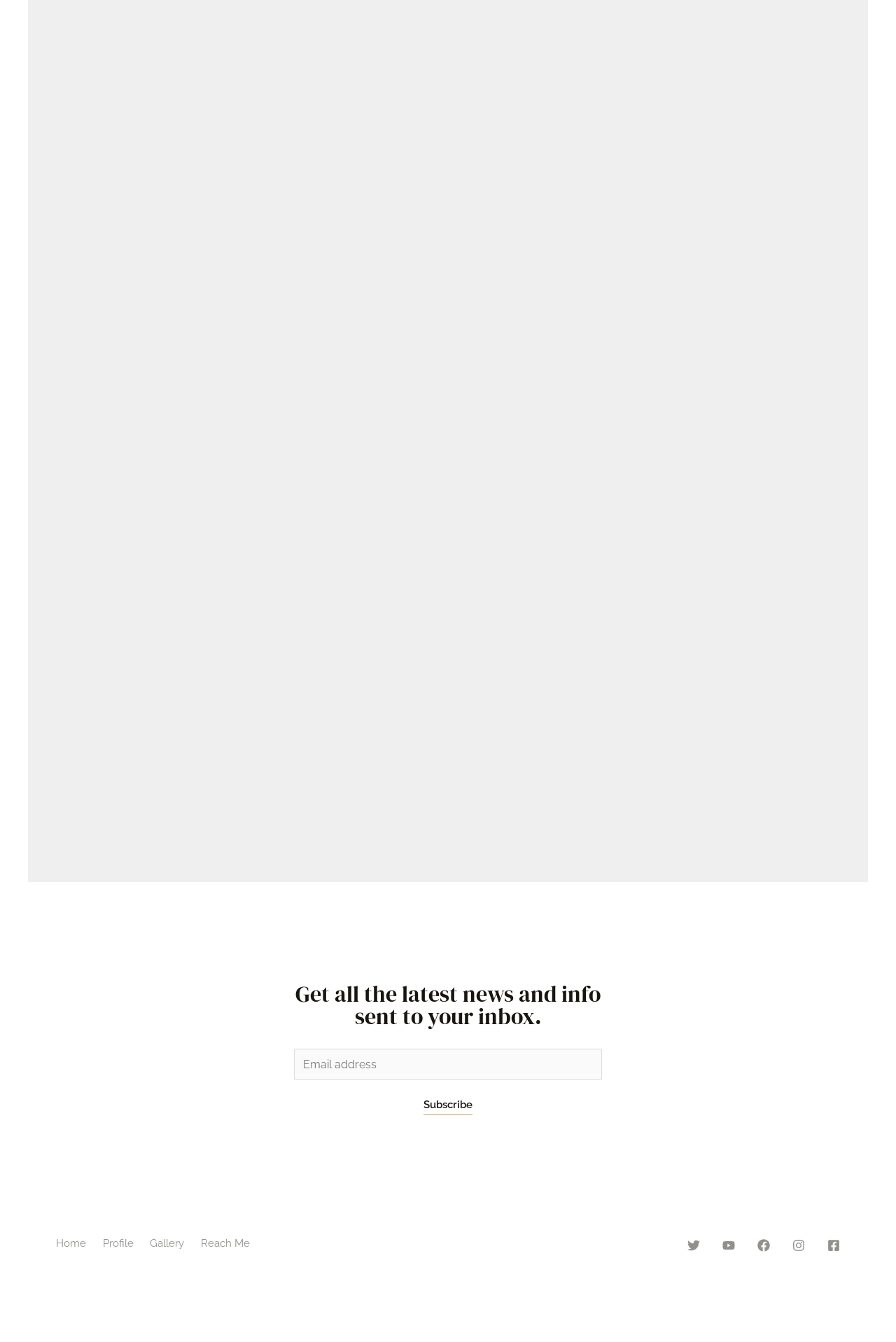Could you indicate the bounding box coordinates of the region to click in order to complete this instruction: "Go to the home page".

[0.062, 0.92, 0.109, 0.934]